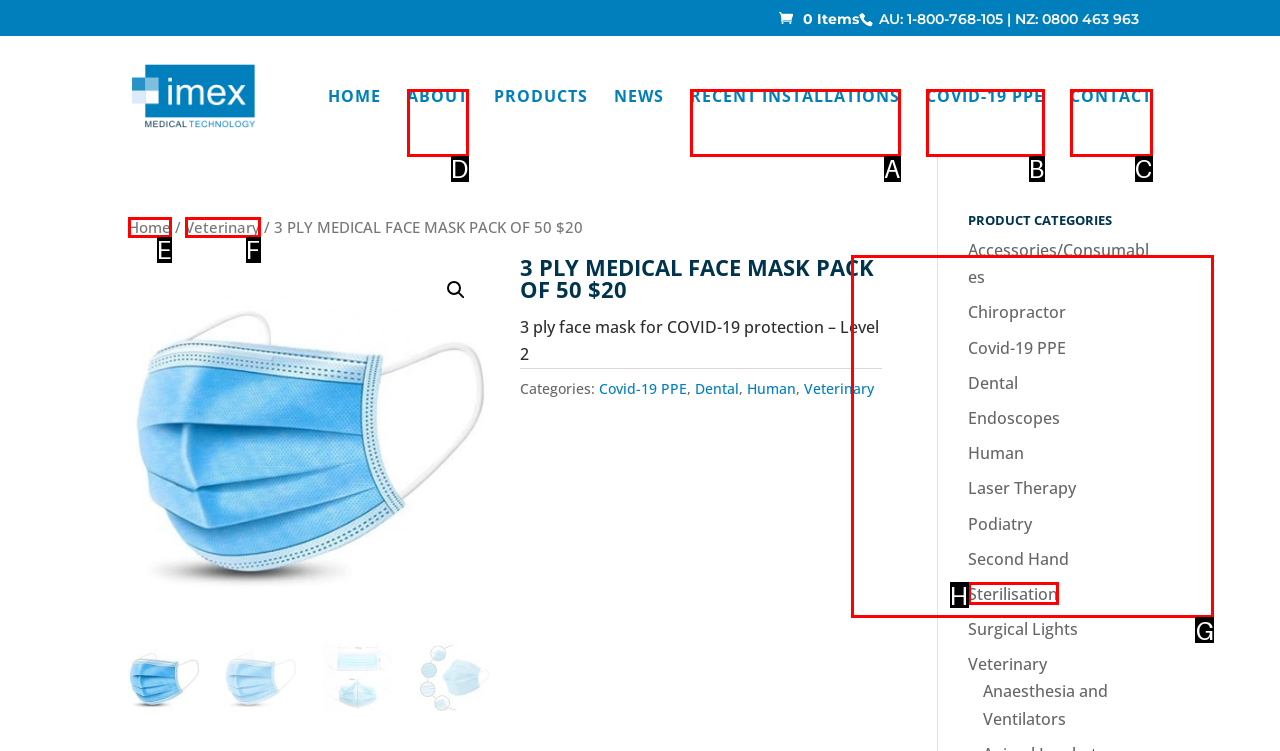Among the marked elements in the screenshot, which letter corresponds to the UI element needed for the task: go to ABOUT page?

D